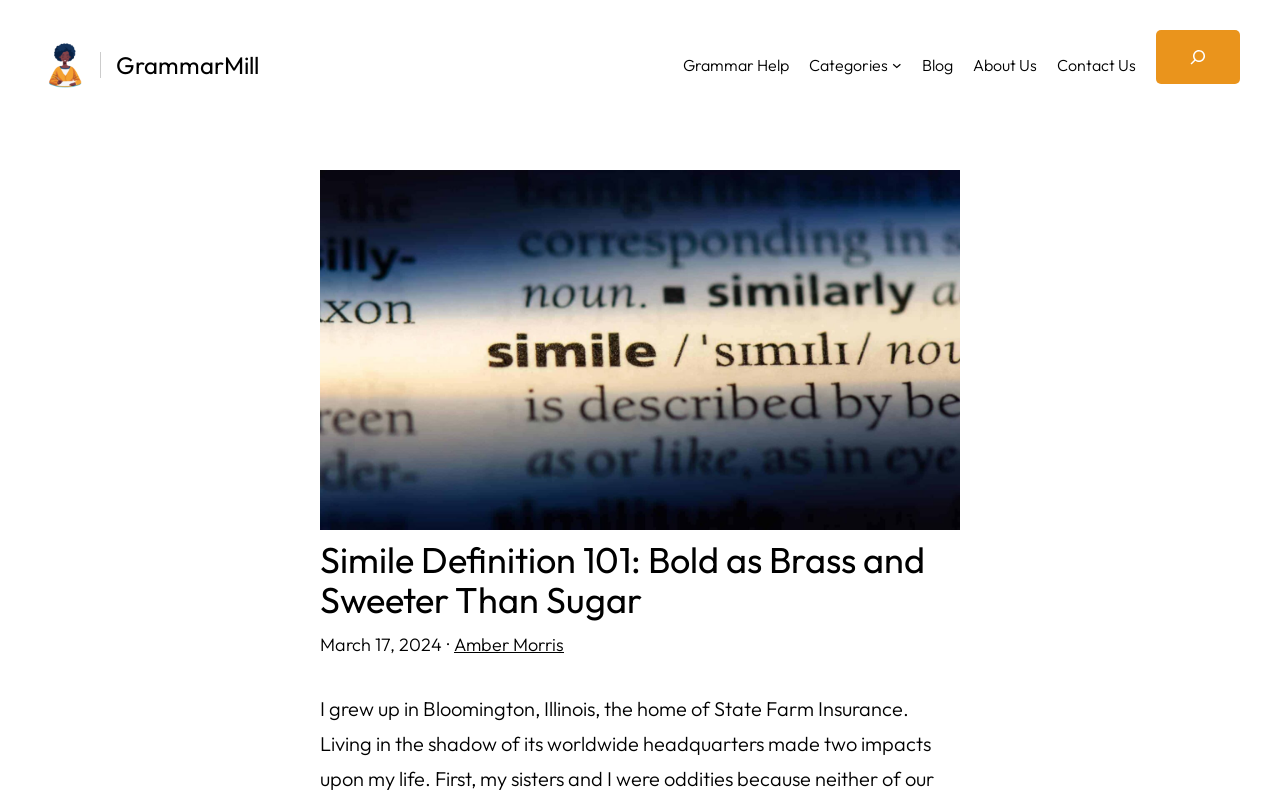What is the name of the website?
Based on the image content, provide your answer in one word or a short phrase.

GrammarMill